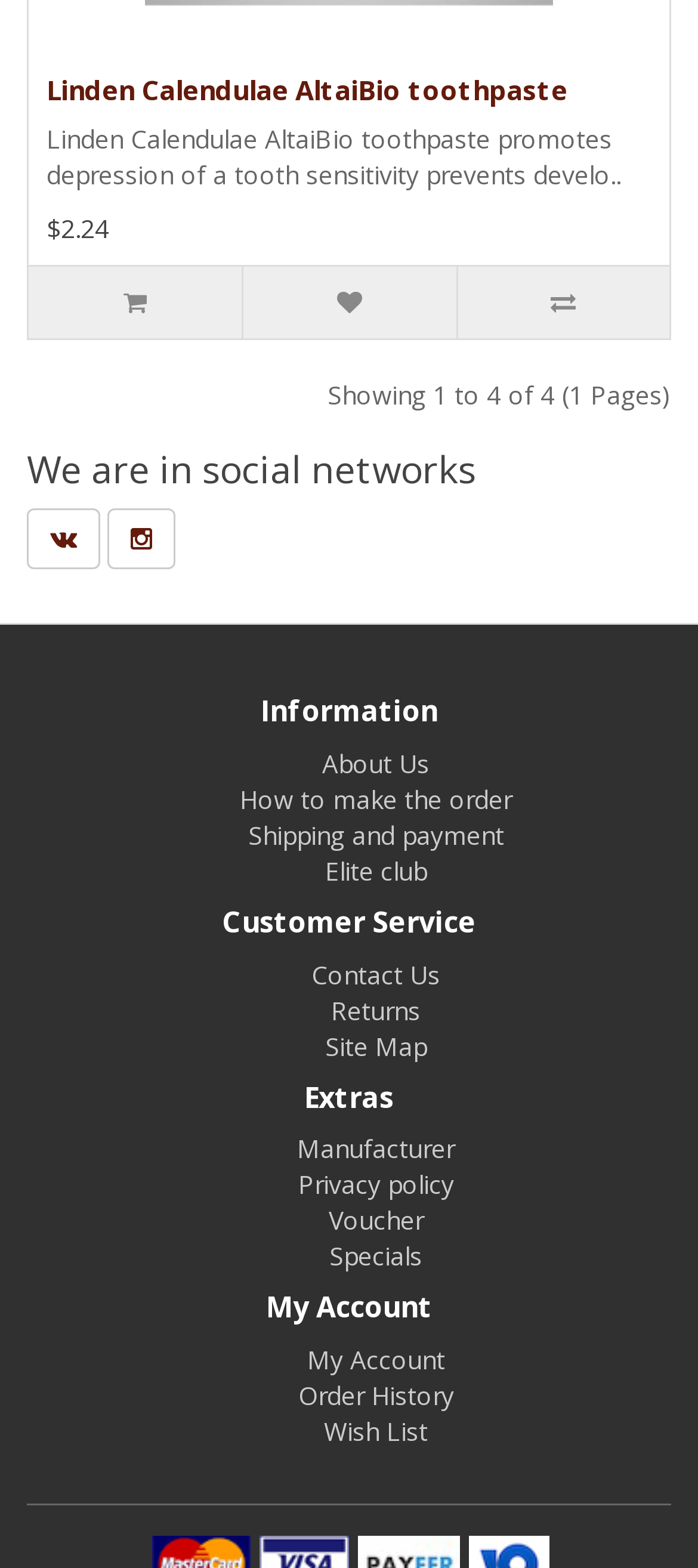Using the webpage screenshot and the element description Add to Cart, determine the bounding box coordinates. Specify the coordinates in the format (top-left x, top-left y, bottom-right x, bottom-right y) with values ranging from 0 to 1.

[0.041, 0.17, 0.347, 0.216]